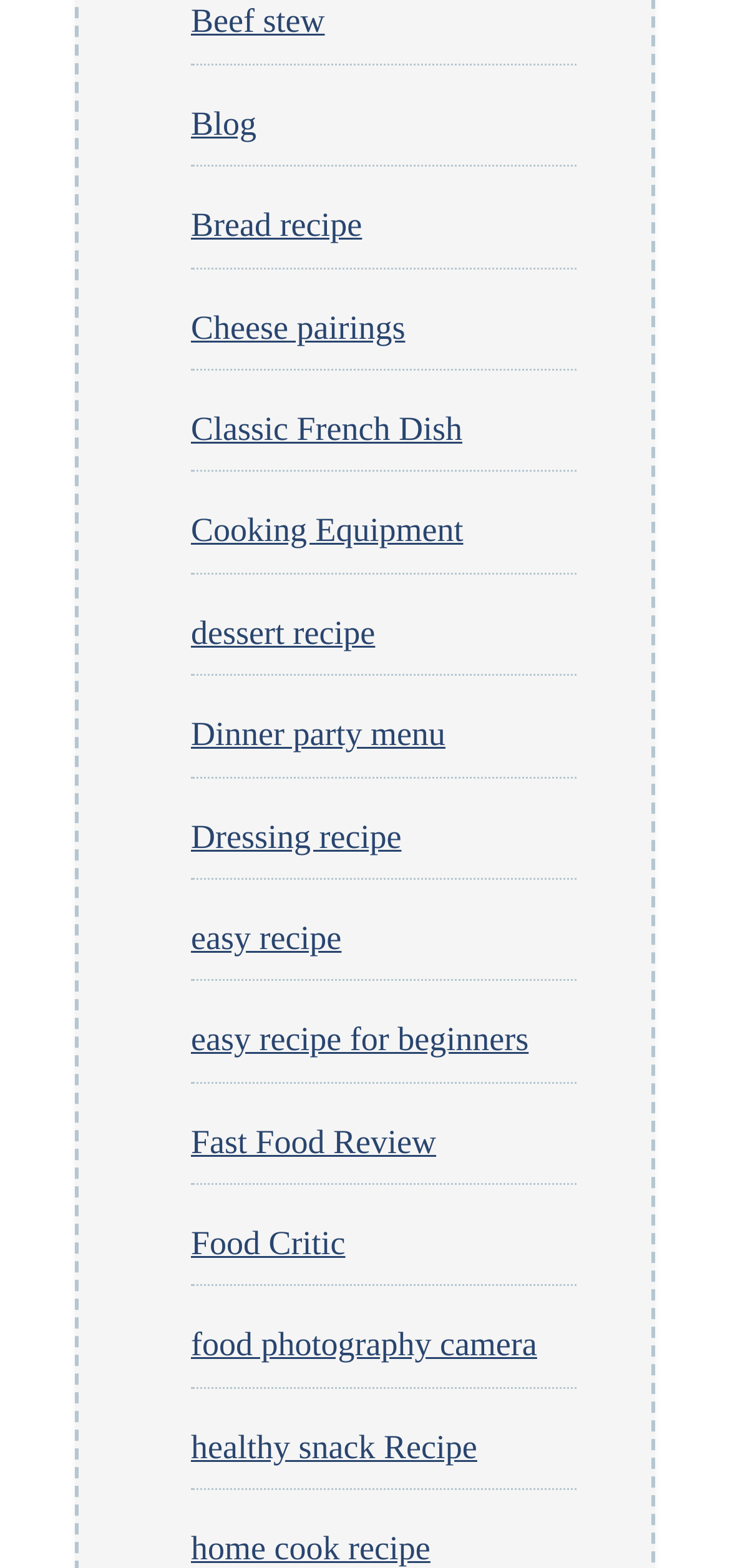Locate the coordinates of the bounding box for the clickable region that fulfills this instruction: "Learn about Cheese pairings".

[0.262, 0.196, 0.555, 0.22]